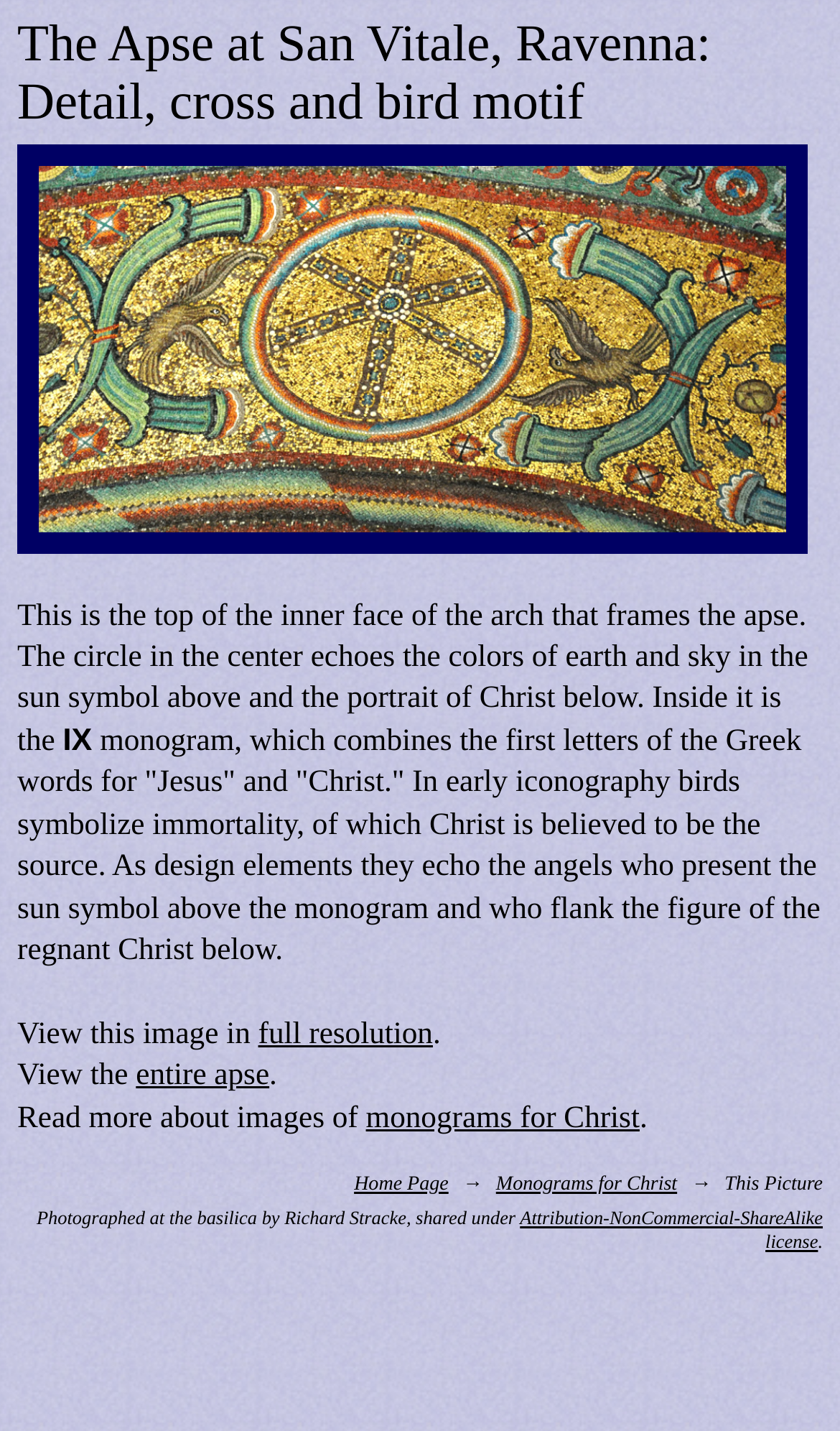Who took the photograph of the basilica?
Give a thorough and detailed response to the question.

The text at the bottom of the page states that the photograph was taken by Richard Stracke, and it is shared under an Attribution-NonCommercial-ShareAlike license.